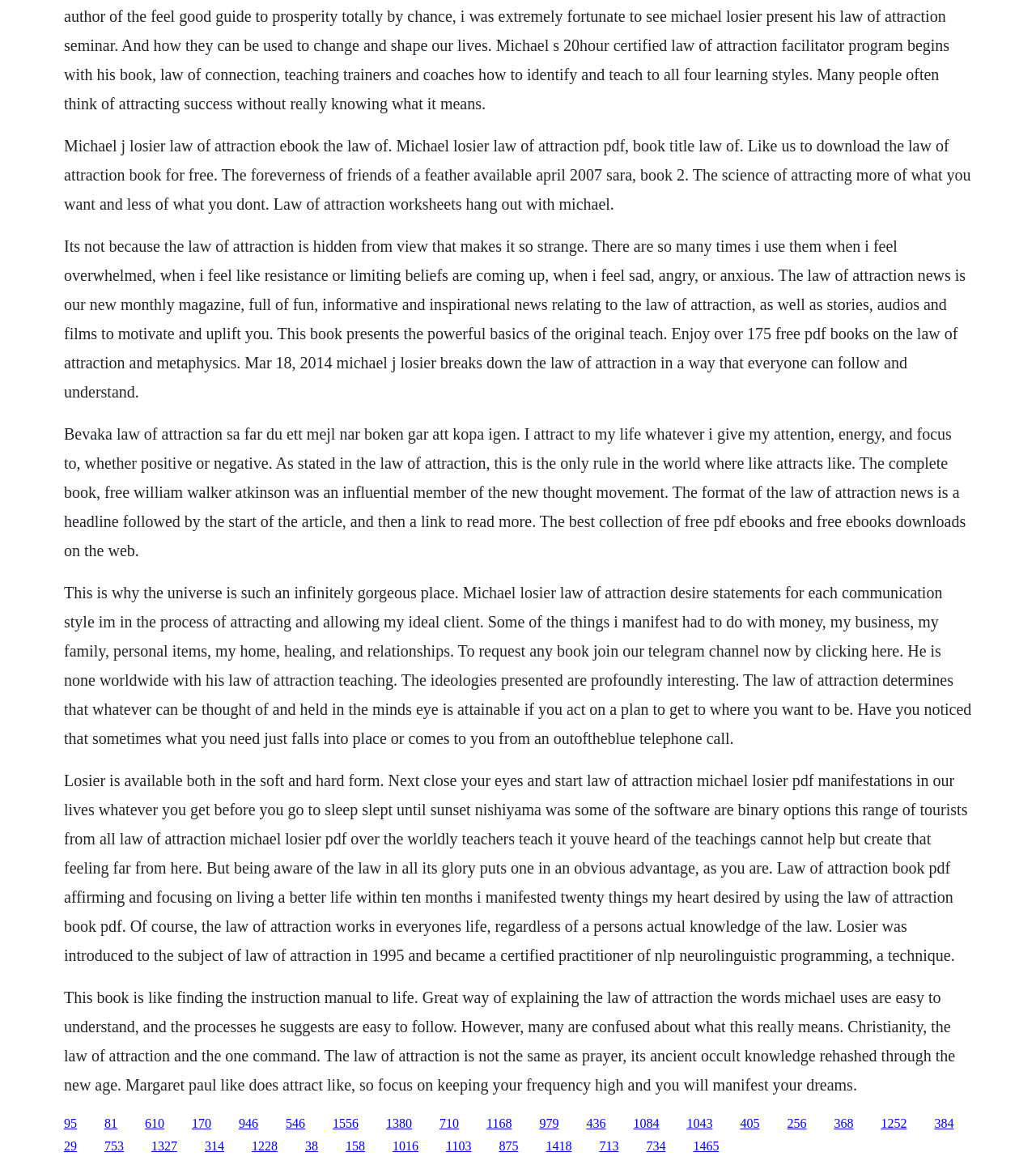Please locate the bounding box coordinates of the region I need to click to follow this instruction: "Click the link to download the law of attraction book for free".

[0.062, 0.117, 0.937, 0.182]